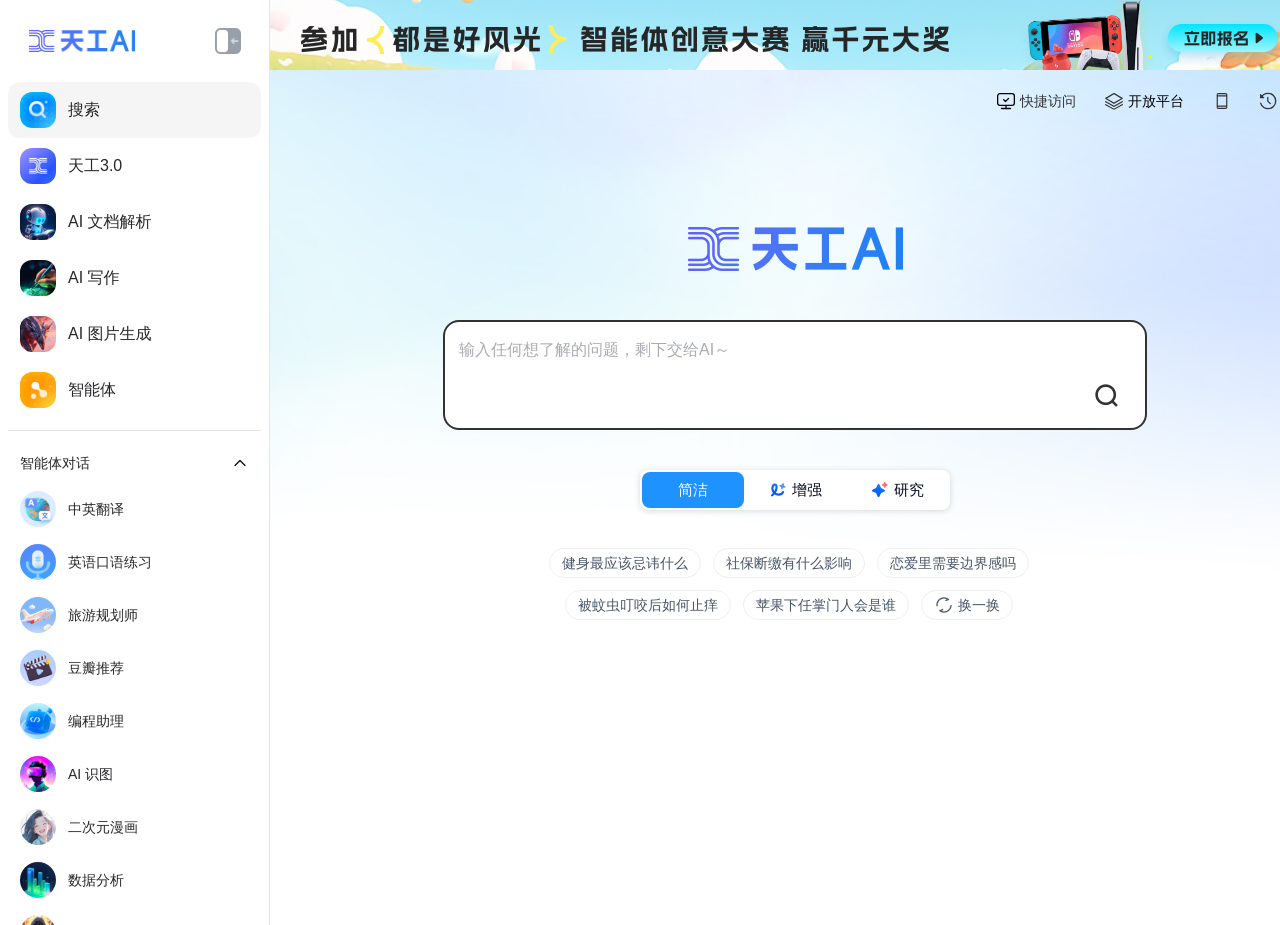What are the three modes of the AI assistant?
Could you give a comprehensive explanation in response to this question?

The three modes of the AI assistant are displayed at the middle of the webpage, with their corresponding icons. The modes are '简洁' (simple), '增强' (enhanced), and '研究' (research), which likely represent different levels of complexity or functionality of the AI assistant.